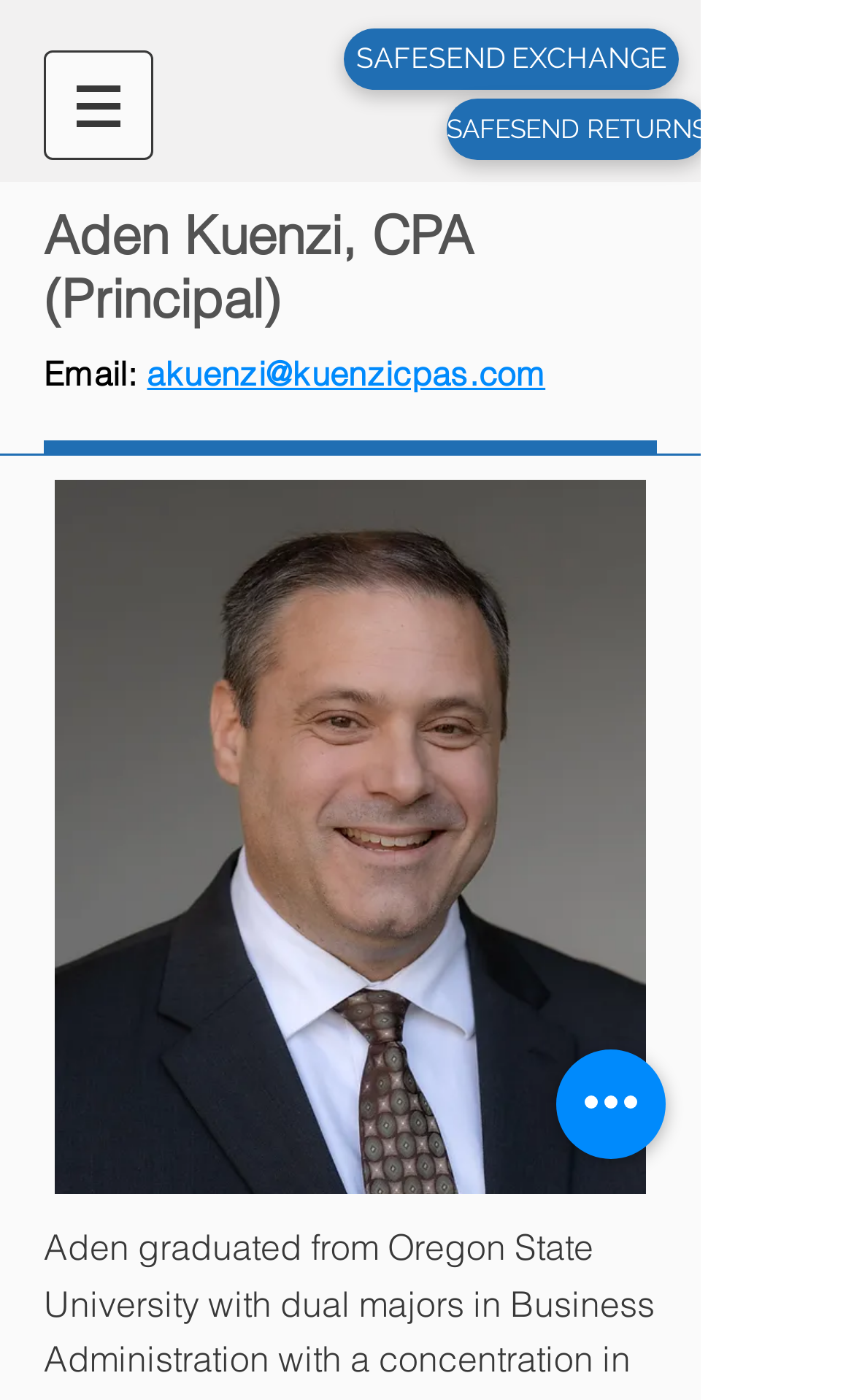Answer the question with a single word or phrase: 
What is the purpose of the 'Quick actions' button?

Unknown